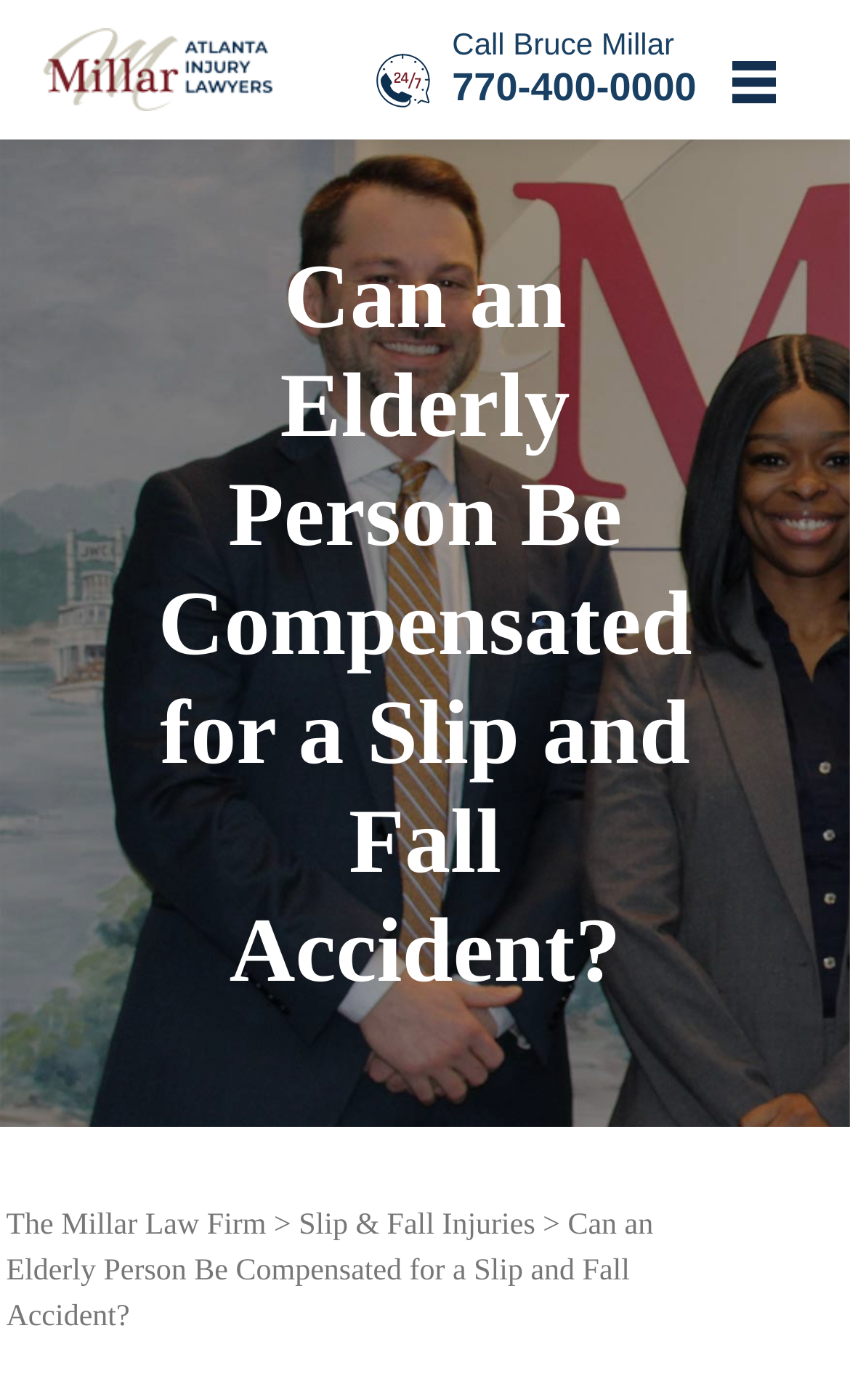What is the name of the law firm?
Please answer the question with as much detail and depth as you can.

I found the name of the law firm by looking at the logo image element with the text 'The Millar Law Firm Logo' which is located at the top left corner of the webpage. Additionally, the same text is also found in the link element at the bottom left corner of the webpage.